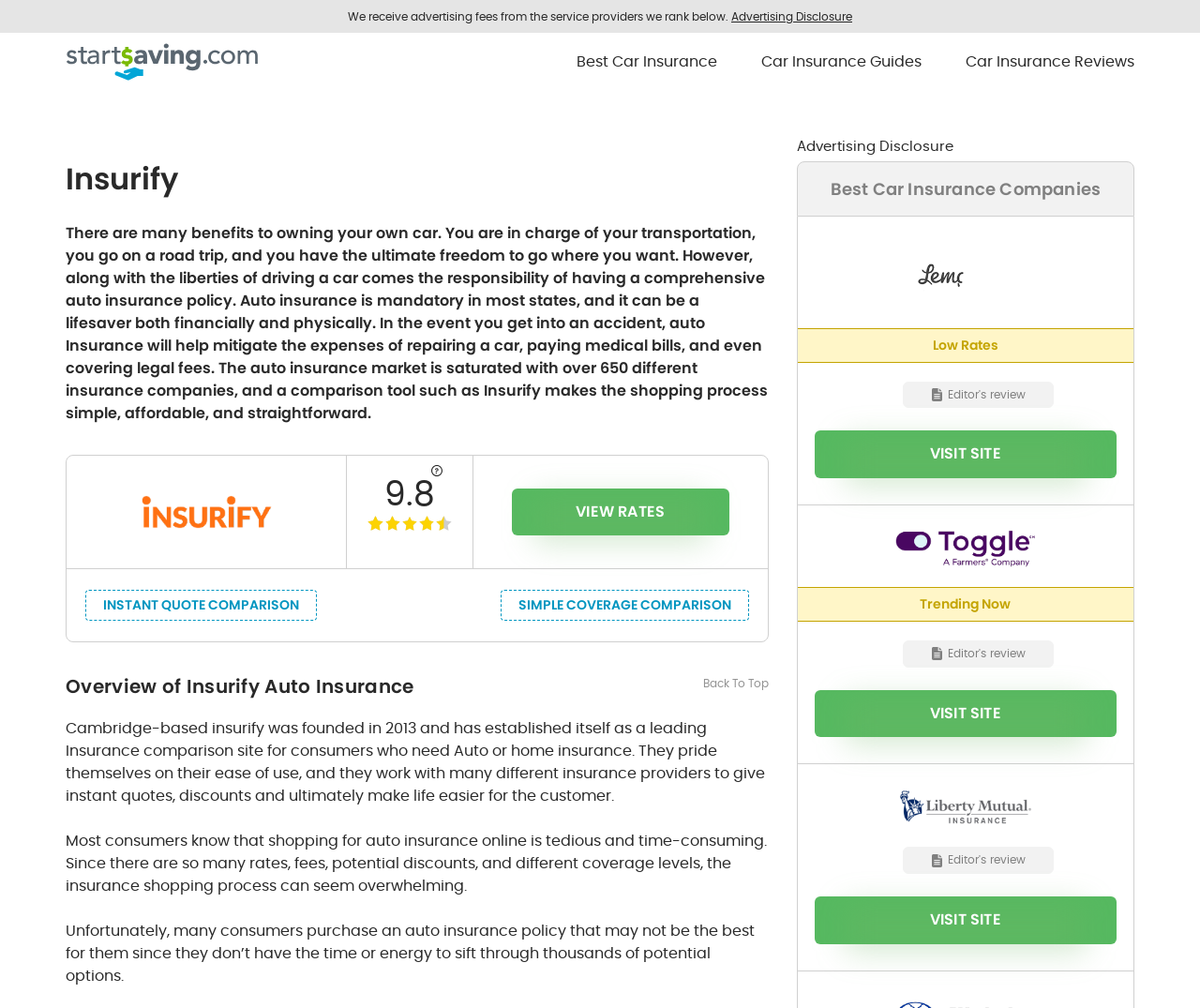How many links are there to visit insurance company websites?
Answer the question with as much detail as possible.

There are three links to visit insurance company websites, which are 'VISIT SITE' links for Lemonade, Toggle, and Liberty Mutual. These links are located next to the logos of each insurance company.